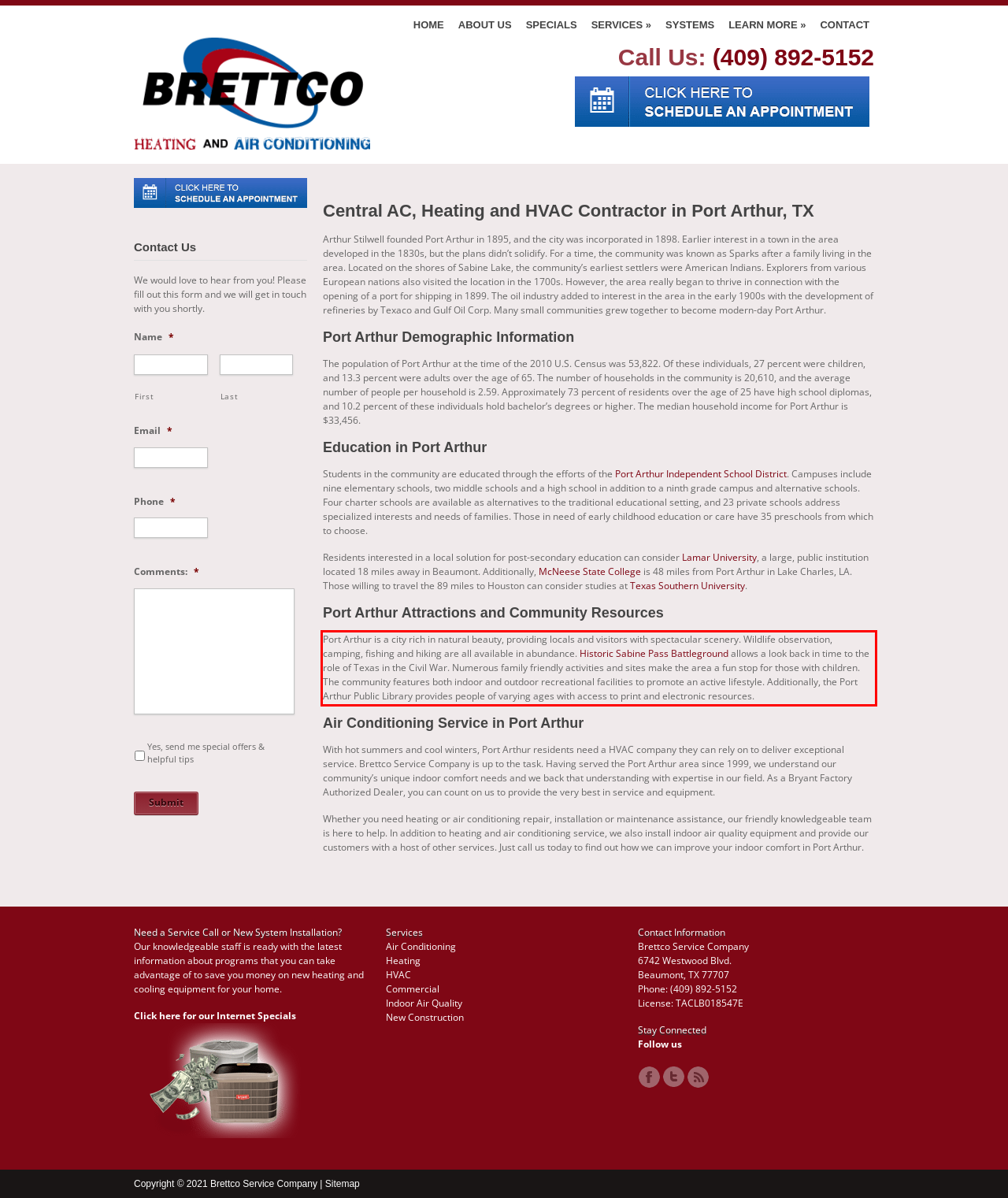The screenshot you have been given contains a UI element surrounded by a red rectangle. Use OCR to read and extract the text inside this red rectangle.

Port Arthur is a city rich in natural beauty, providing locals and visitors with spectacular scenery. Wildlife observation, camping, fishing and hiking are all available in abundance. Historic Sabine Pass Battleground allows a look back in time to the role of Texas in the Civil War. Numerous family friendly activities and sites make the area a fun stop for those with children. The community features both indoor and outdoor recreational facilities to promote an active lifestyle. Additionally, the Port Arthur Public Library provides people of varying ages with access to print and electronic resources.